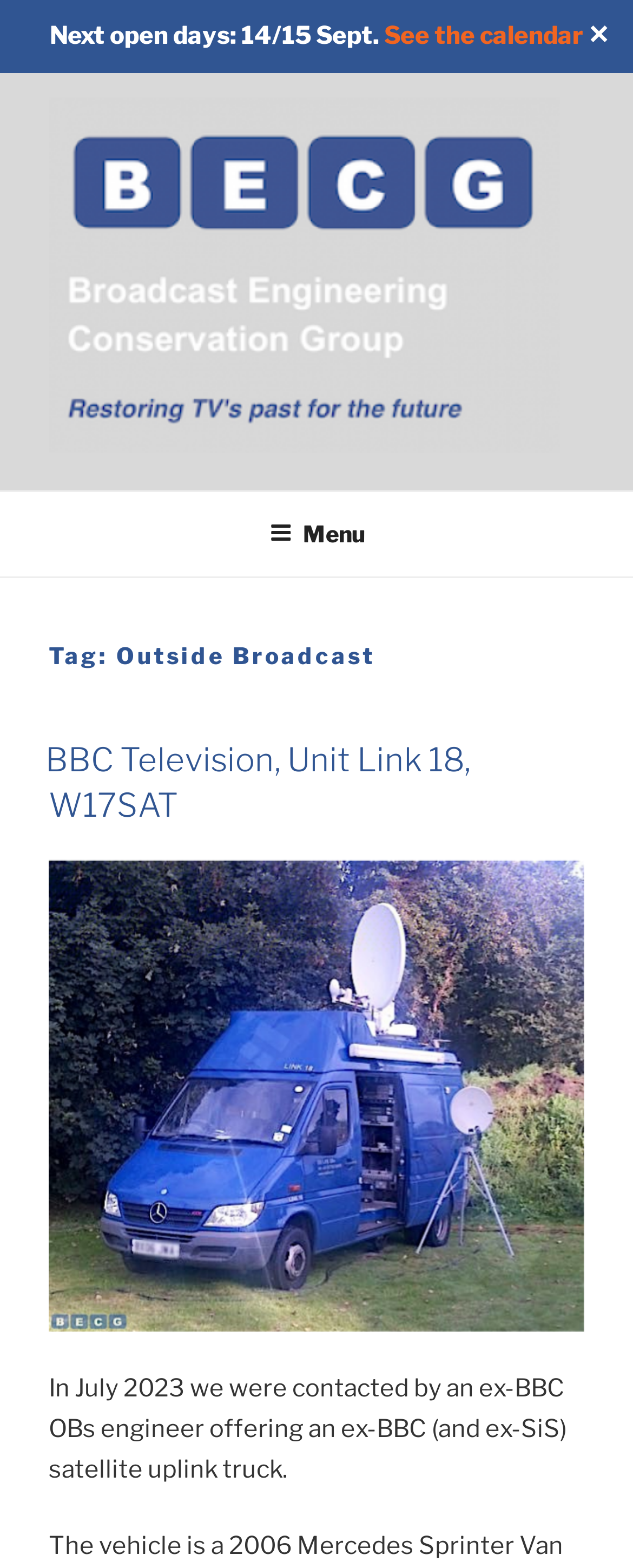Generate a thorough caption that explains the contents of the webpage.

The webpage is about Outside Broadcast, specifically related to the Broadcast Engineering Conservation Group (BECG). At the top, there is a notification area with a static text "Next open days: 14/15 Sept." followed by a link "See the calendar" on the right side. A close button is located at the top right corner.

Below the notification area, there is a logo of BECG, which is an image with a link to the BECG website. To the right of the logo, there is a static text describing BECG as "The Broadcast Engineering Conservation Group".

The main content of the webpage is divided into two sections. The top section has a navigation menu labeled "Top Menu" that spans the entire width of the page. Within the menu, there is a button labeled "Menu" that can be expanded to reveal more options.

The bottom section is dedicated to a specific topic, "Tag: Outside Broadcast". It has a heading with the same title, followed by a subheading "BBC Television, Unit Link 18, W17SAT" that is also a link. Below the subheading, there is a link "Link 18 truck" accompanied by an image of the truck. The image is positioned to the right of the link.

Finally, there is a paragraph of text that describes an event in July 2023 related to an ex-BBC OBs engineer and a satellite uplink truck.